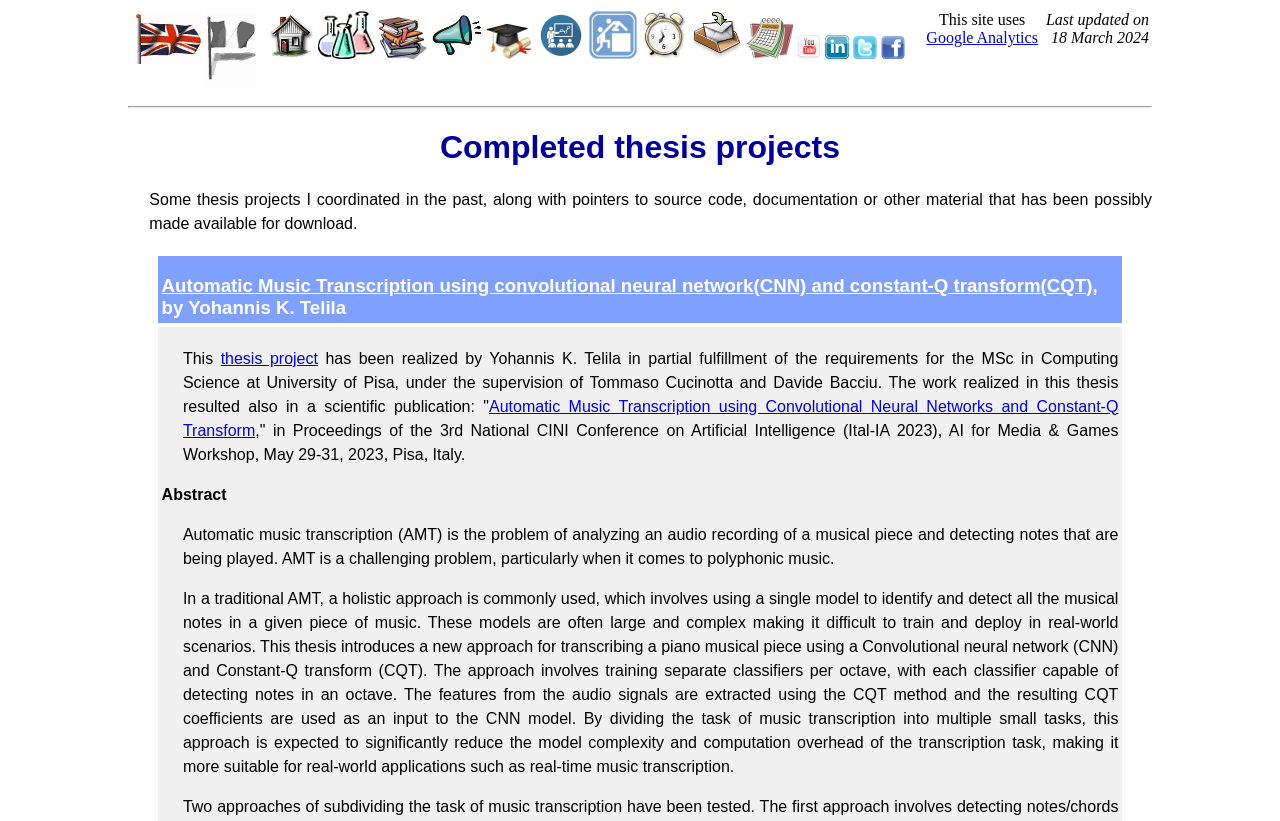Based on the element description: "(no title)", identify the bounding box coordinates for this UI element. The coordinates must be four float numbers between 0 and 1, listed as [left, top, right, bottom].

None